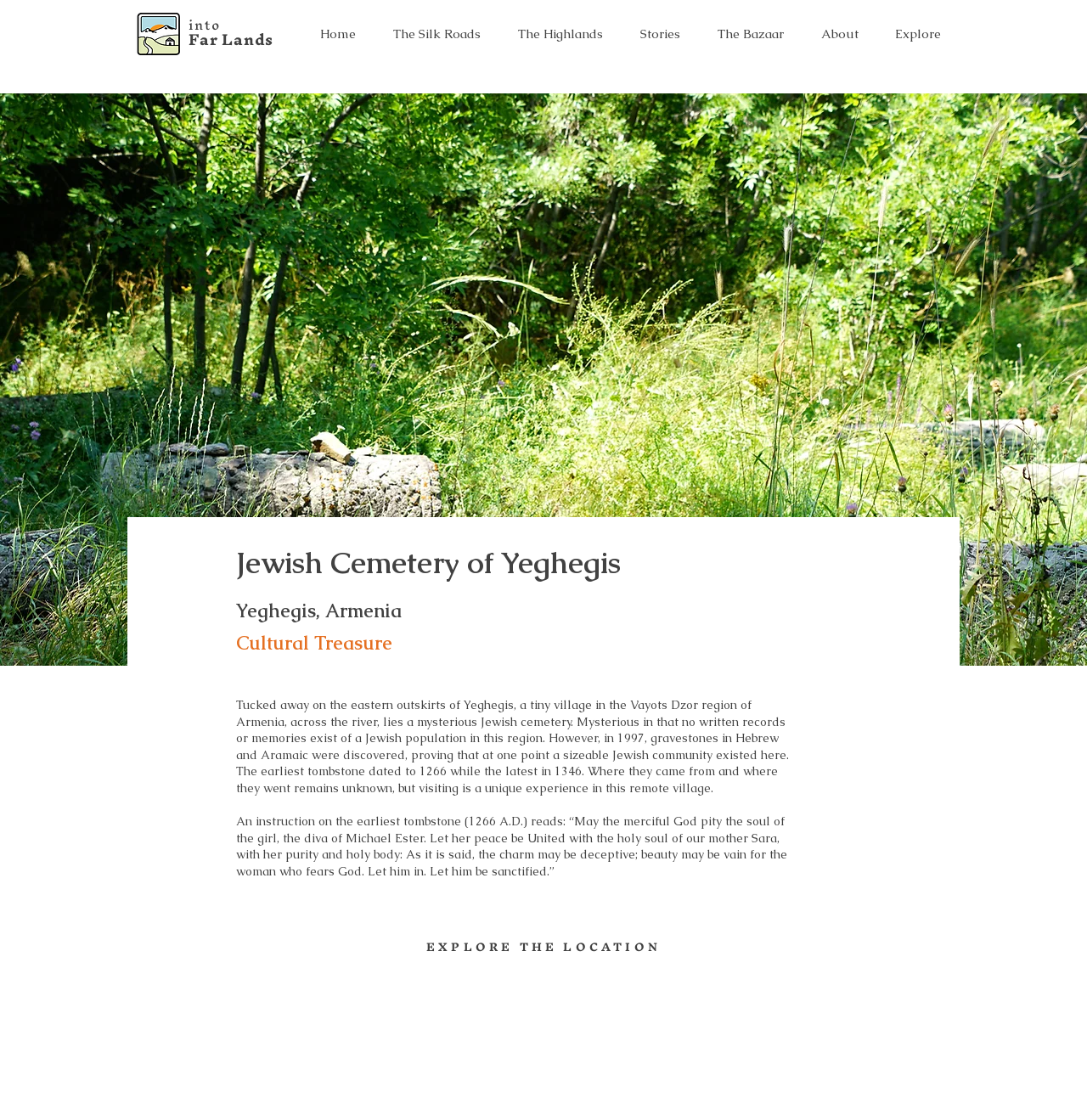Please determine the headline of the webpage and provide its content.

Jewish Cemetery of Yeghegis